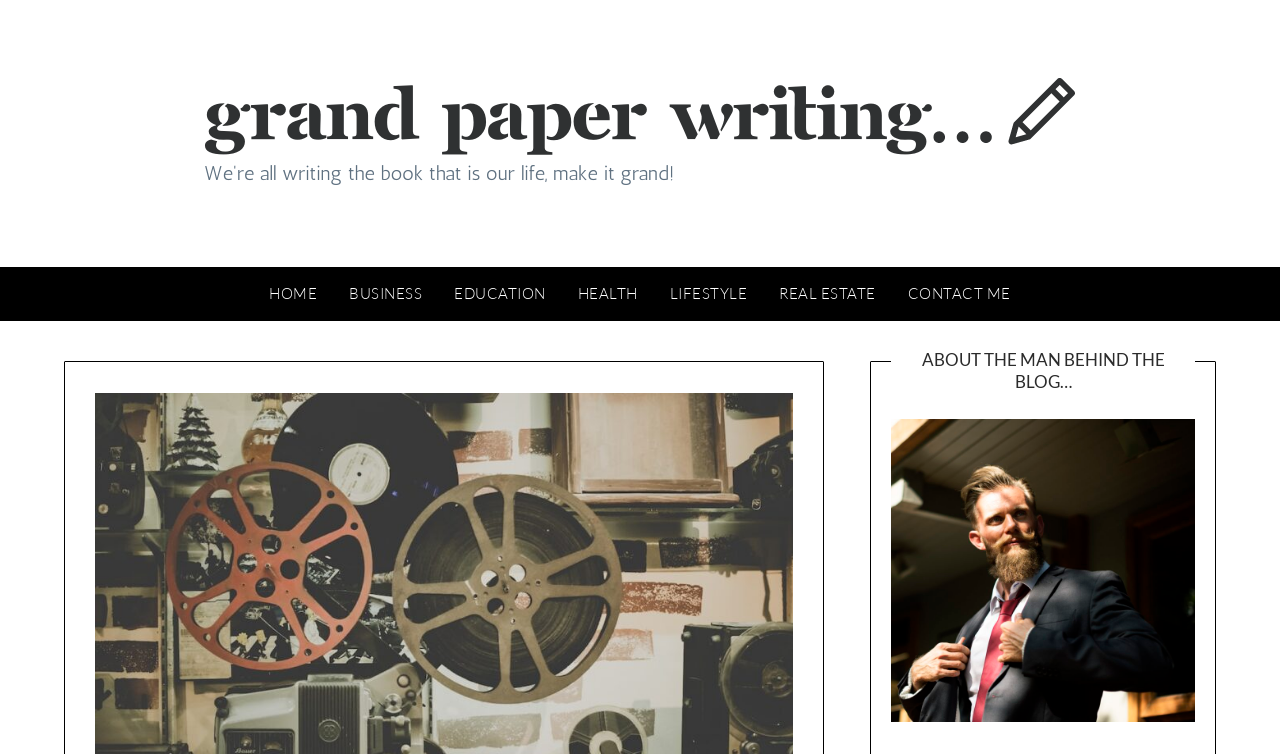Find the bounding box coordinates of the clickable element required to execute the following instruction: "contact the author". Provide the coordinates as four float numbers between 0 and 1, i.e., [left, top, right, bottom].

[0.697, 0.354, 0.802, 0.426]